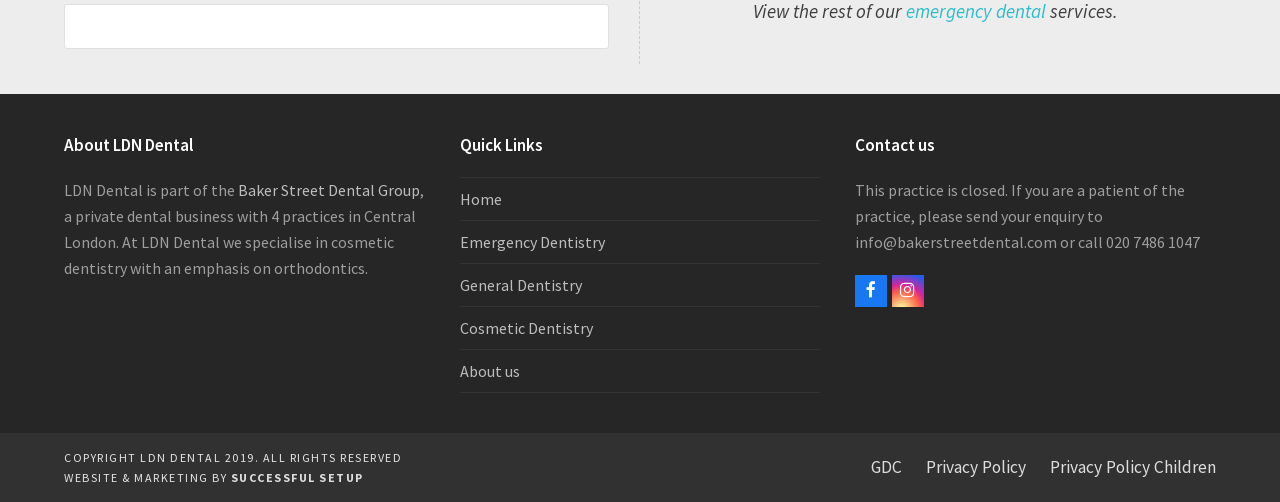Give a concise answer of one word or phrase to the question: 
What is the name of the company that developed the website?

Successful Setup